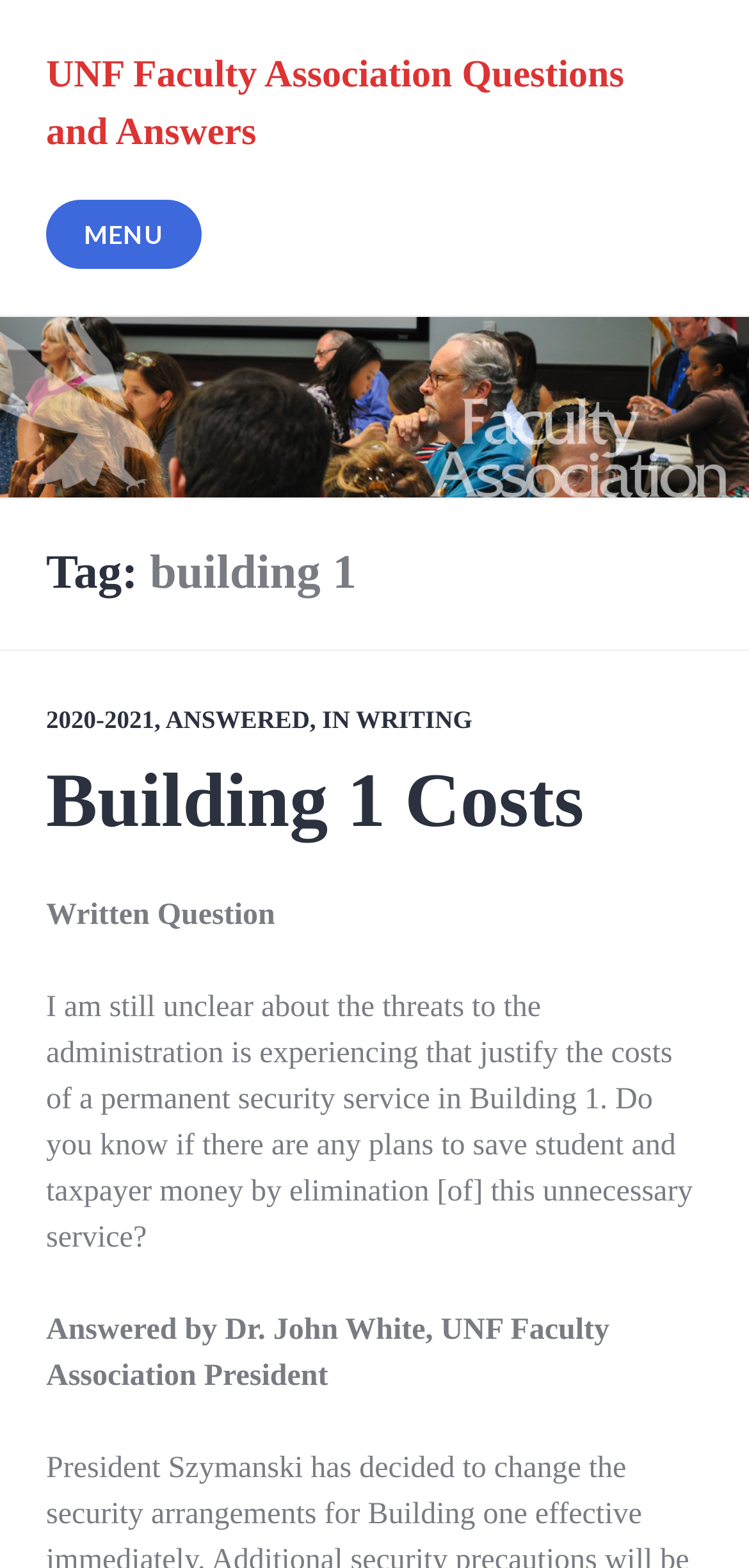What is the category of the question?
Answer the question with detailed information derived from the image.

The category of the question can be determined by looking at the heading 'Tag: building 1' which indicates that the question is related to Building 1.